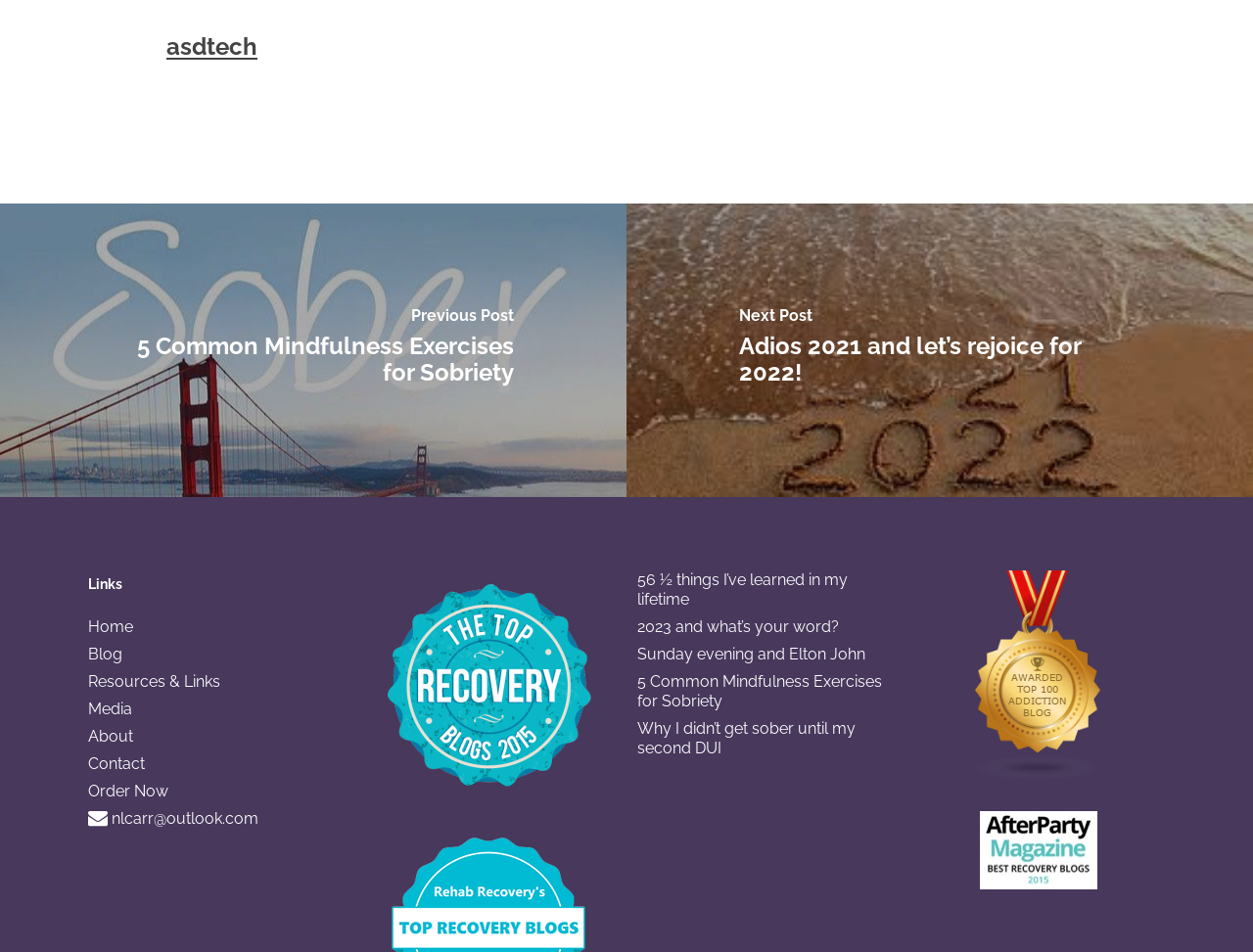Based on the element description: "Sunday evening and Elton John", identify the bounding box coordinates for this UI element. The coordinates must be four float numbers between 0 and 1, listed as [left, top, right, bottom].

[0.509, 0.677, 0.711, 0.698]